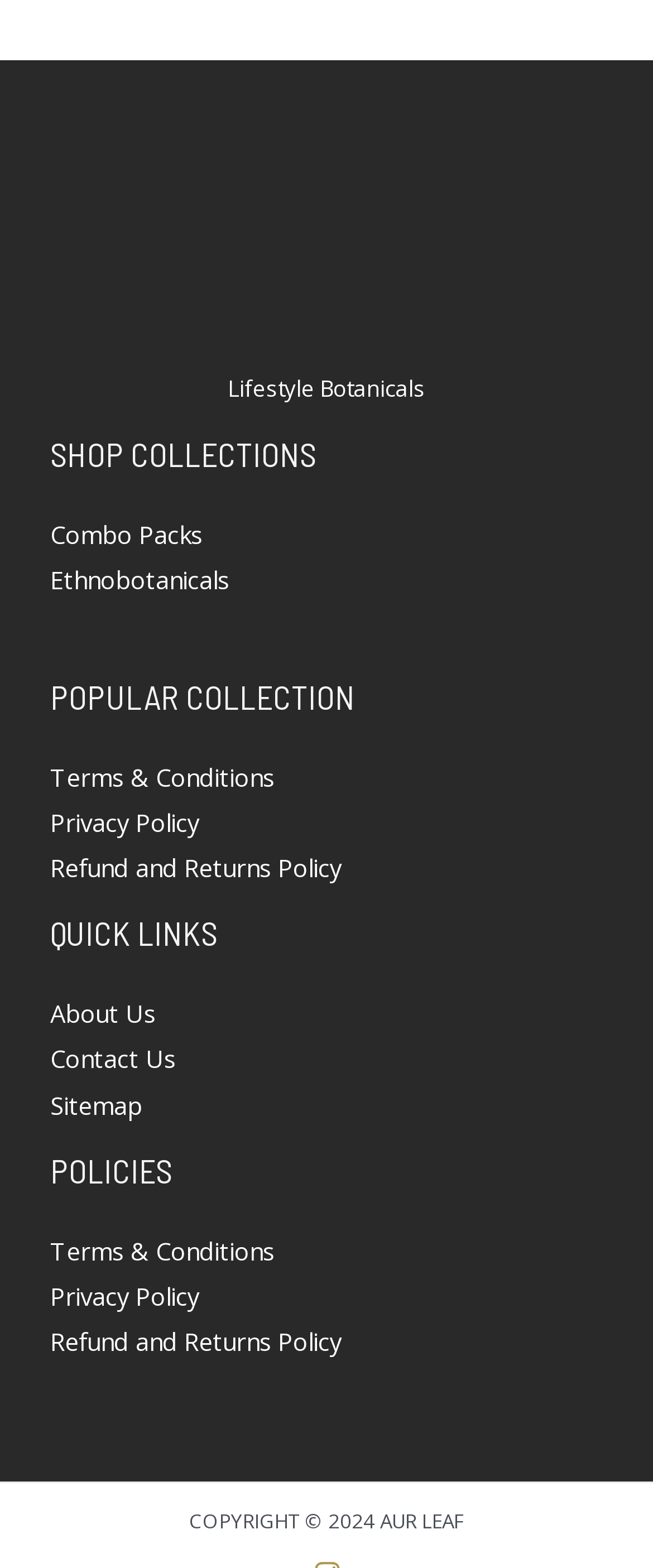Find the bounding box coordinates of the clickable region needed to perform the following instruction: "Click on Combo Packs". The coordinates should be provided as four float numbers between 0 and 1, i.e., [left, top, right, bottom].

[0.077, 0.33, 0.31, 0.351]